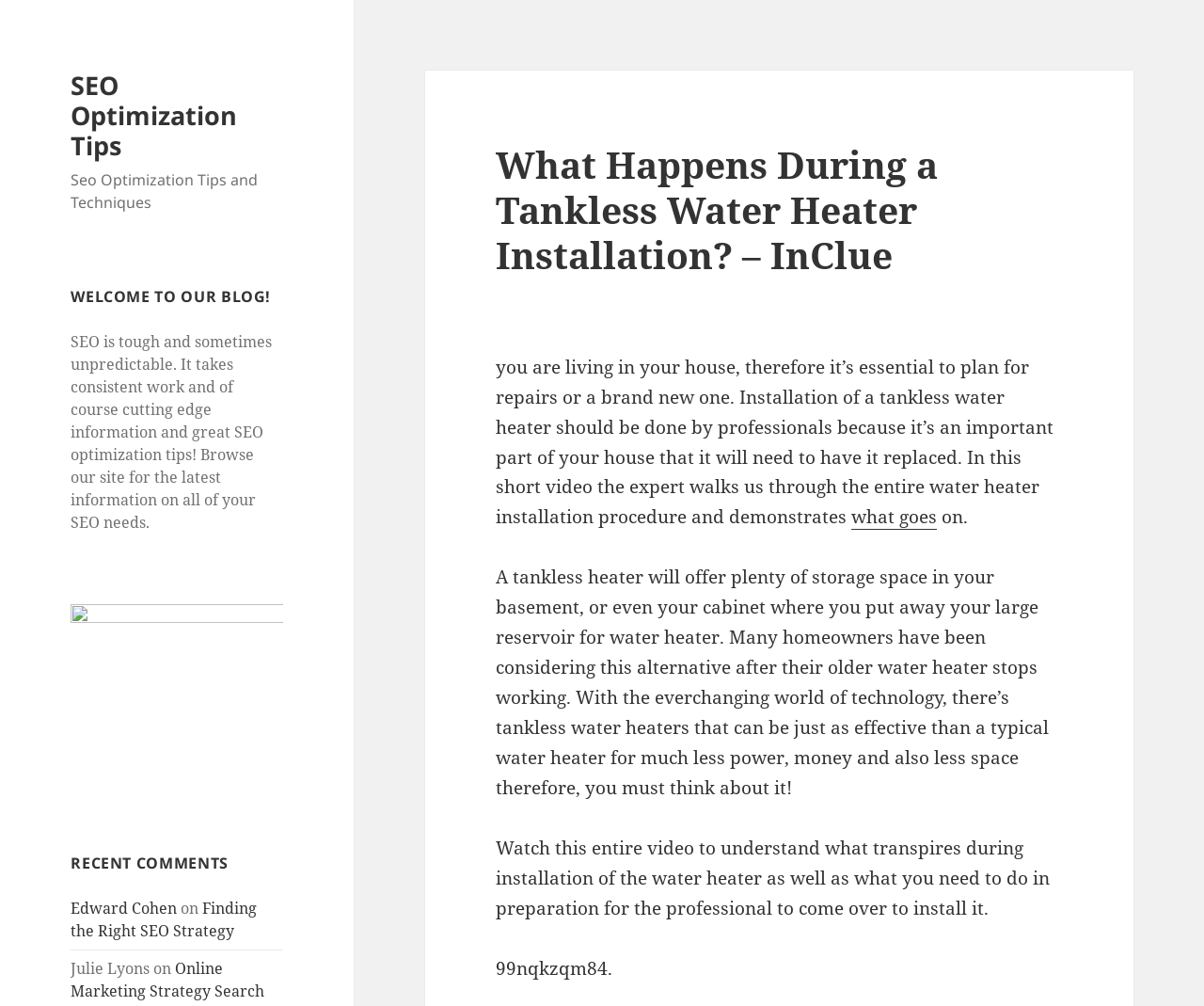Using the provided element description: "Edward Cohen", determine the bounding box coordinates of the corresponding UI element in the screenshot.

[0.059, 0.893, 0.147, 0.913]